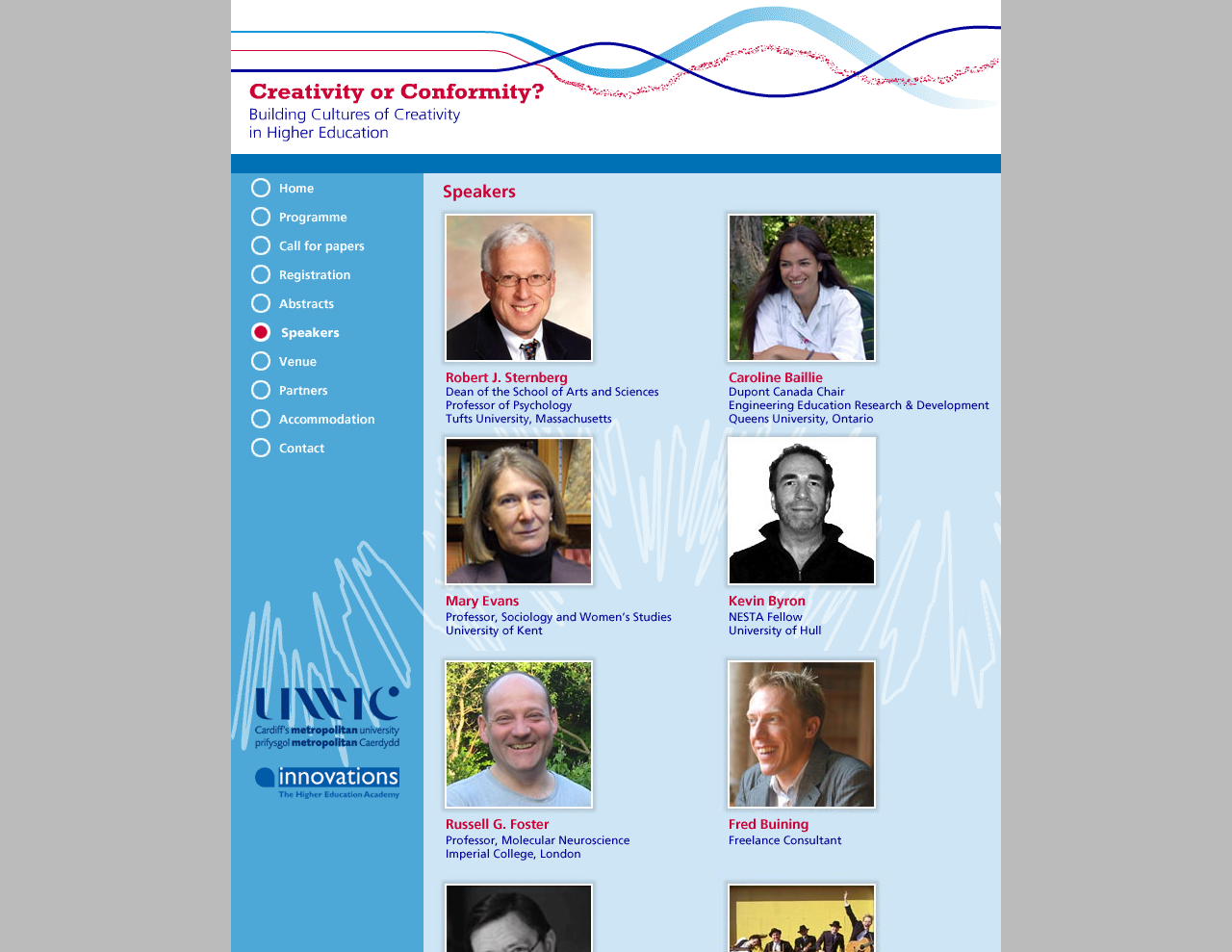Pinpoint the bounding box coordinates of the clickable area necessary to execute the following instruction: "View the 'Programme'". The coordinates should be given as four float numbers between 0 and 1, namely [left, top, right, bottom].

[0.188, 0.231, 0.344, 0.246]